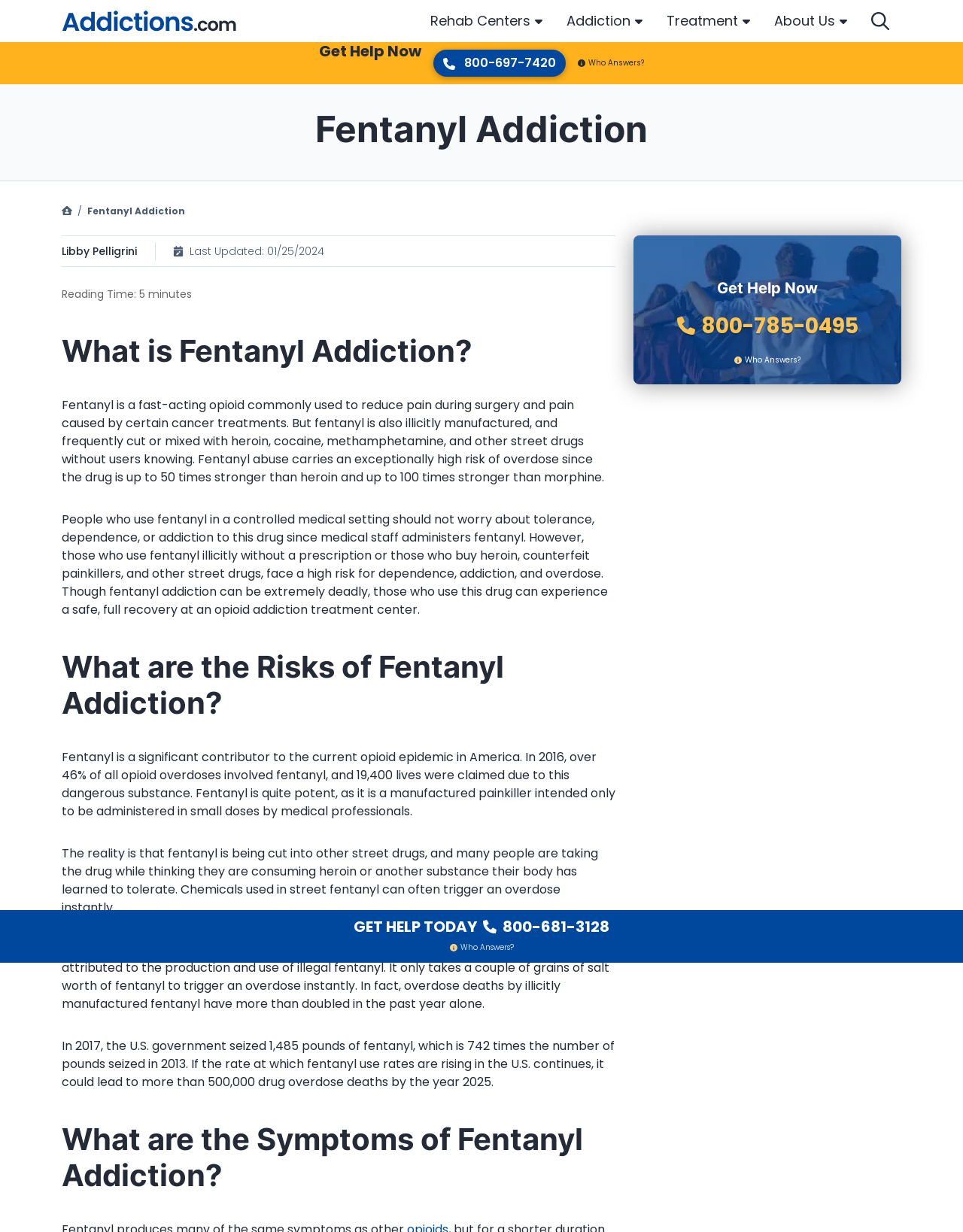Use the details in the image to answer the question thoroughly: 
What is the purpose of fentanyl in a medical setting?

According to the article, fentanyl is commonly used to reduce pain during surgery and pain caused by certain cancer treatments in a controlled medical setting.